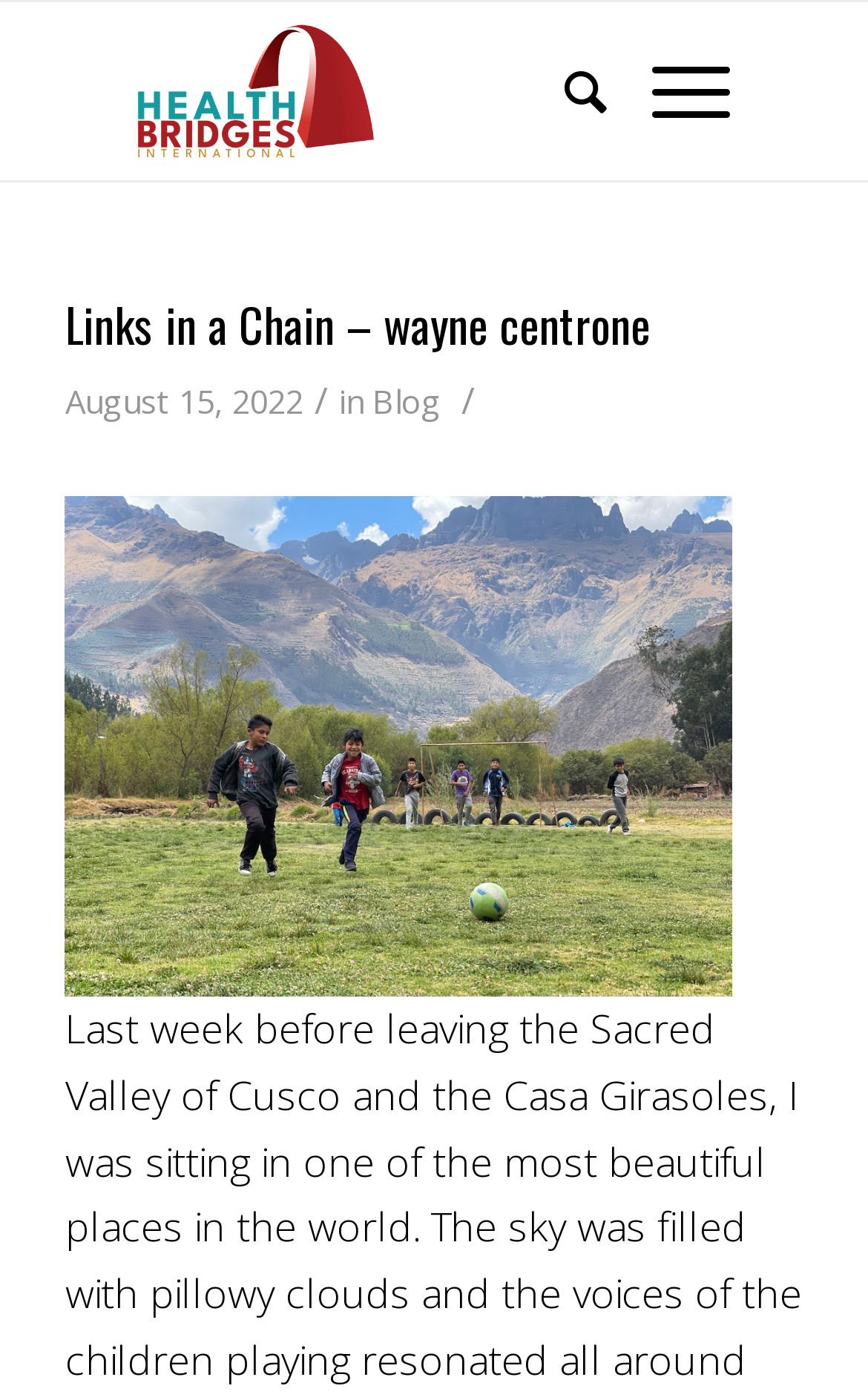Respond to the question below with a concise word or phrase:
How many links are in the top navigation bar?

3